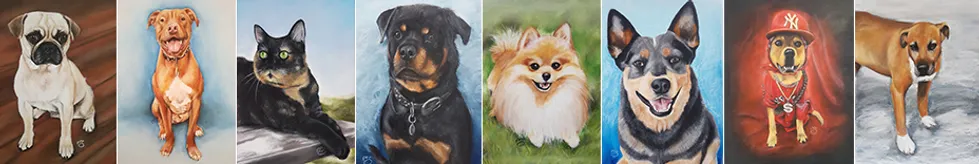Offer a detailed narrative of the image.

This vibrant image showcases a stunning collection of hand-painted pet portraits, highlighting the unique characteristics and personalities of various beloved animals. From the charming pug and joyful dog to the sleek black cat and fluffy Pomeranian, each portrait captures the essence of the pets. The collection also features a smiling Australian Cattle Dog, a stylish dog in a baseball cap, and a playful puppy, all depicted with meticulous detail and warmth. These artworks convey not just the pets' likenesses but also their individual spirits, making them perfect gifts for pet lovers. The presentation emphasizes the artistry and skill involved in creating memorable and cherished keepsakes that celebrate the bond between humans and their four-legged companions.